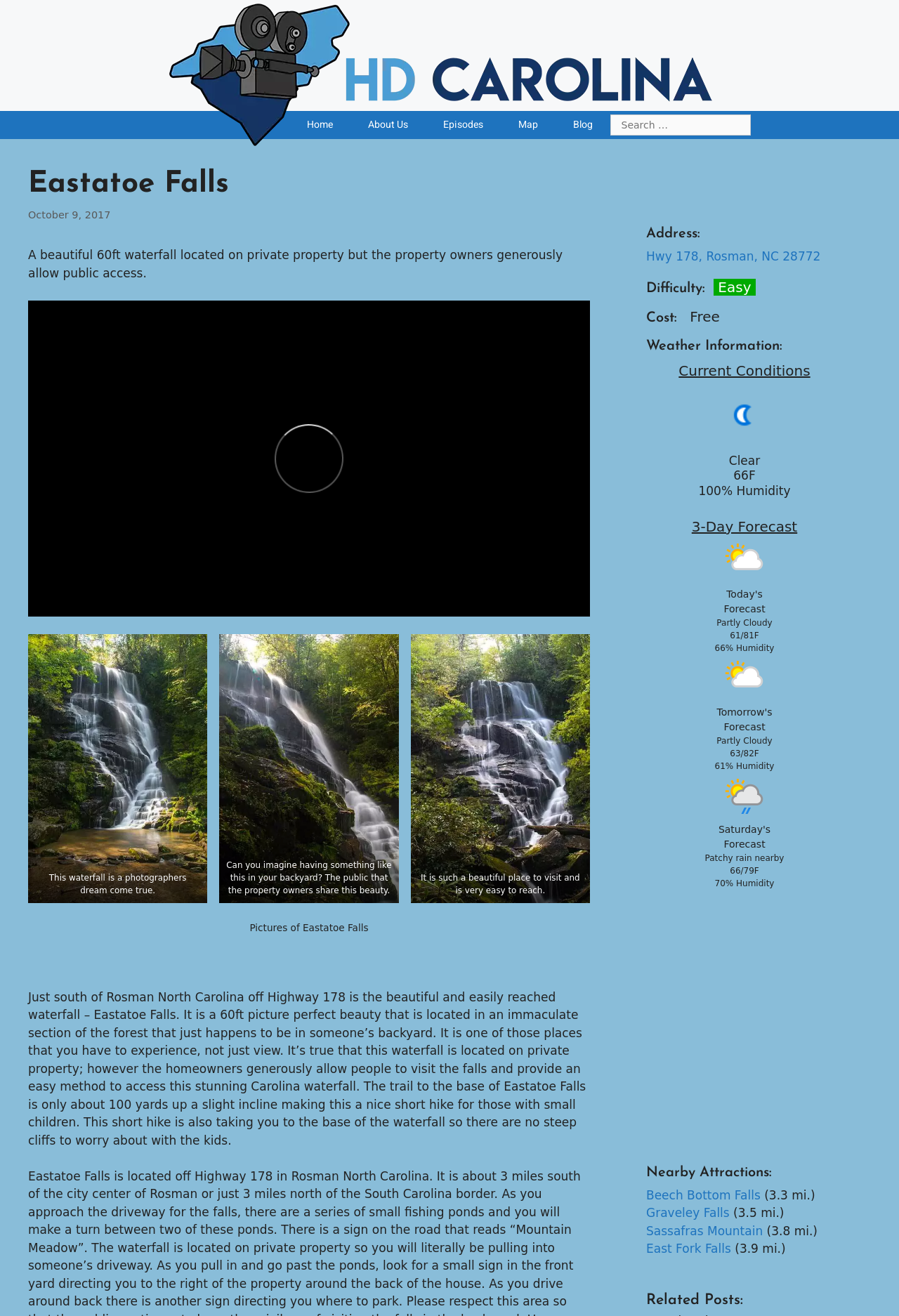Determine the bounding box coordinates of the element's region needed to click to follow the instruction: "Get directions to Hwy 178, Rosman, NC 28772". Provide these coordinates as four float numbers between 0 and 1, formatted as [left, top, right, bottom].

[0.719, 0.189, 0.913, 0.2]